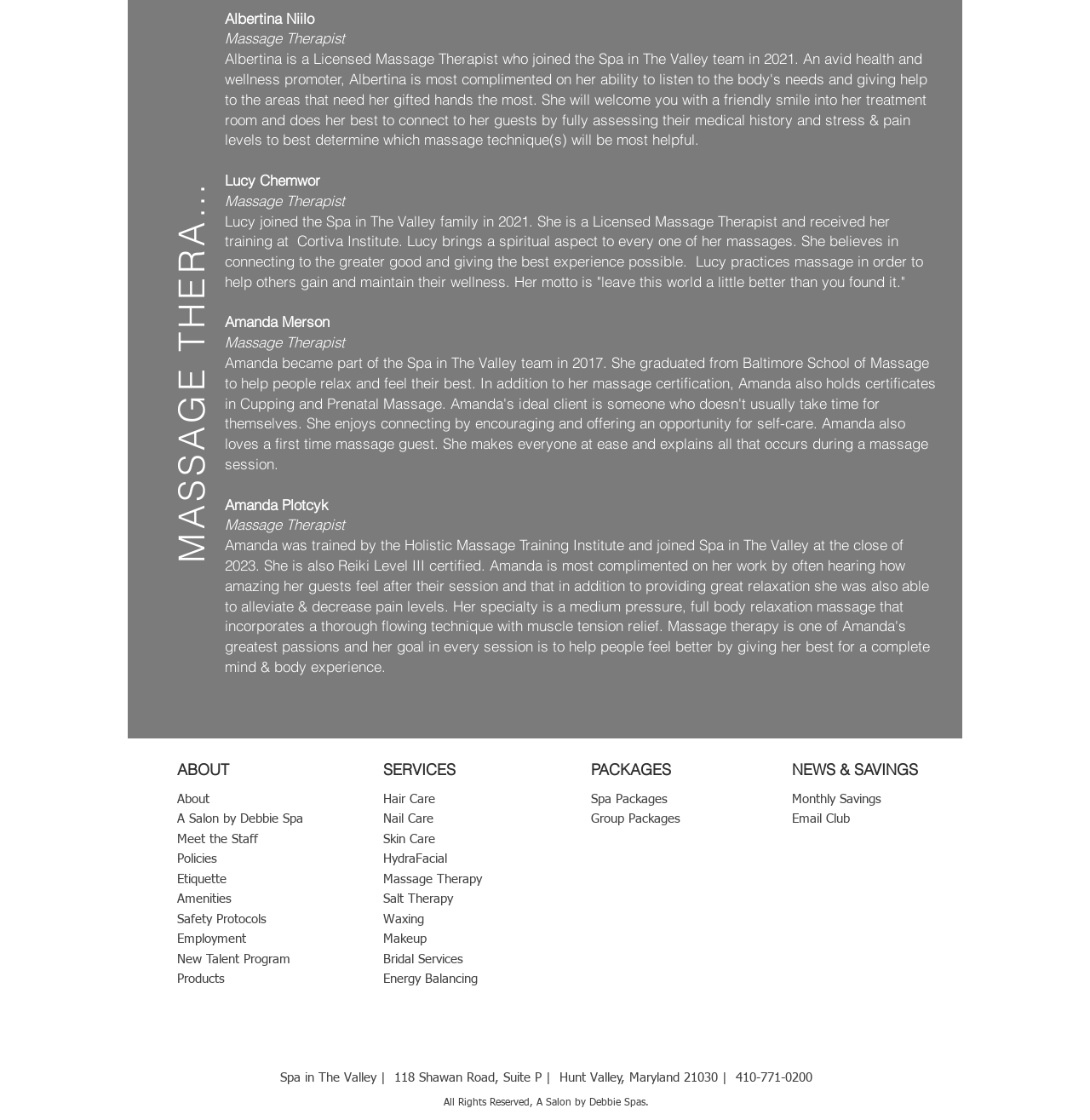Determine the bounding box coordinates for the clickable element required to fulfill the instruction: "View MASSAGE THERAPY services". Provide the coordinates as four float numbers between 0 and 1, i.e., [left, top, right, bottom].

[0.352, 0.778, 0.442, 0.791]